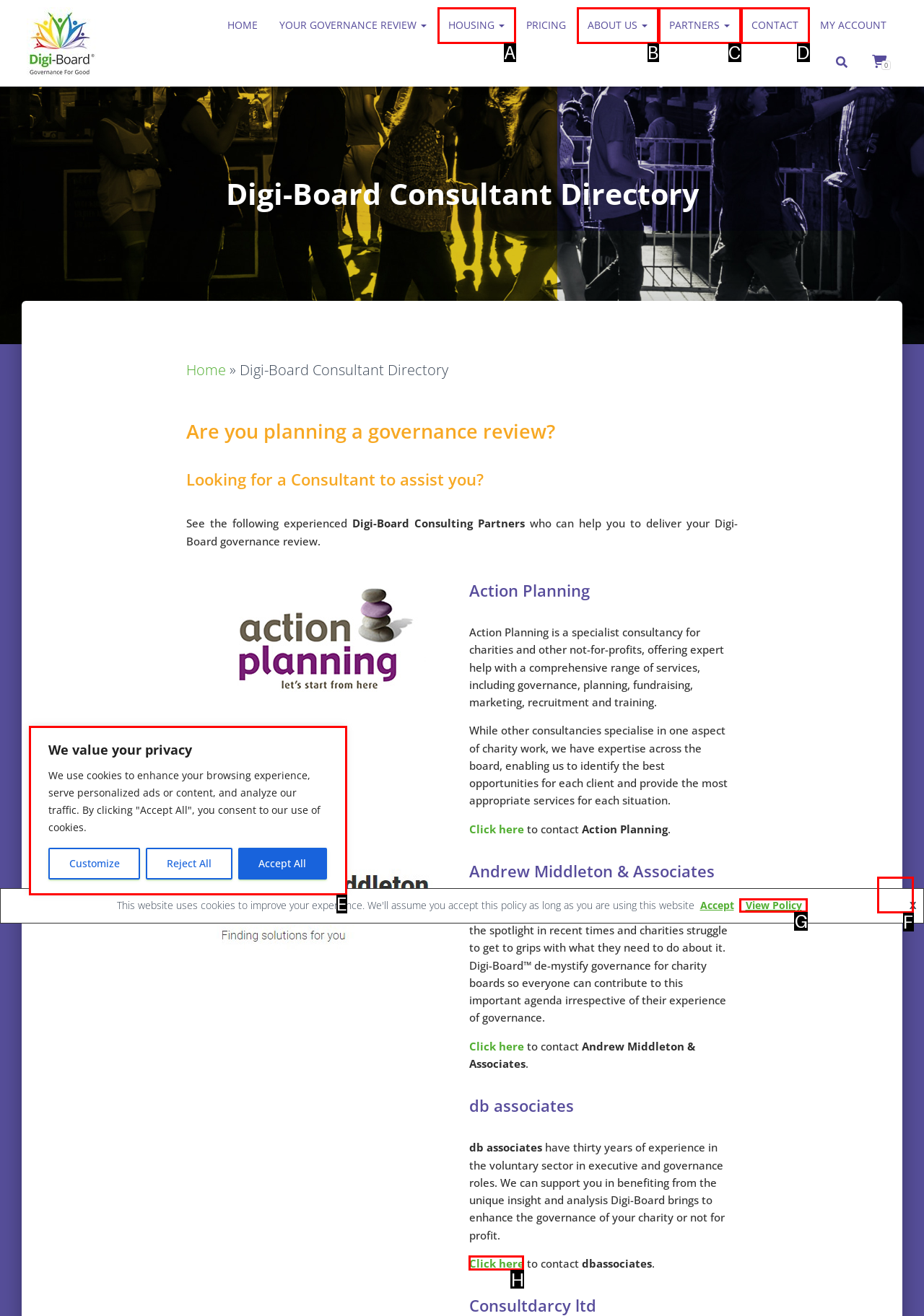Choose the HTML element that best fits the given description: parent_node: We value your privacy. Answer by stating the letter of the option.

F